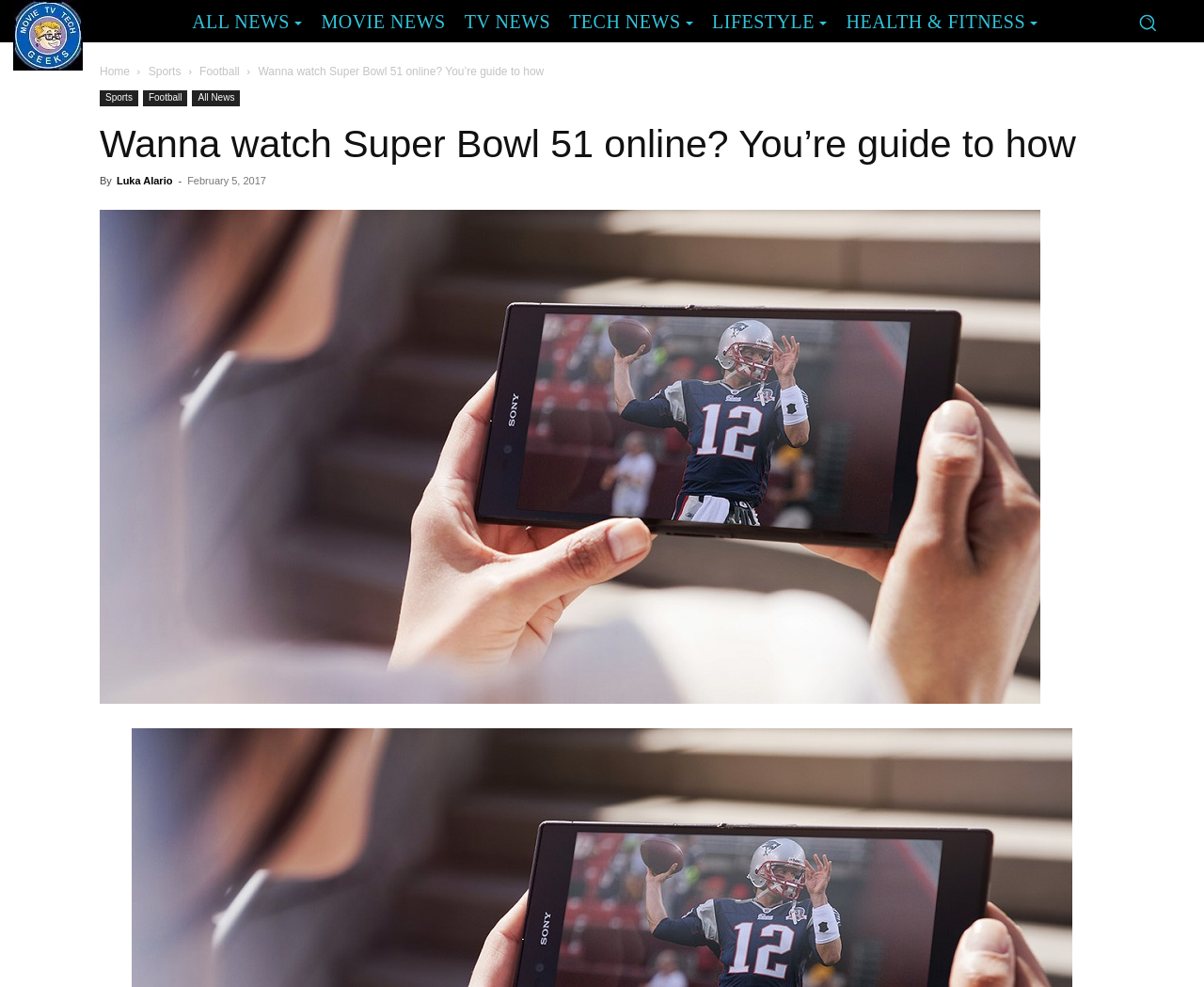Using the provided description Movie News, find the bounding box coordinates for the UI element. Provide the coordinates in (top-left x, top-left y, bottom-right x, bottom-right y) format, ensuring all values are between 0 and 1.

[0.259, 0.005, 0.378, 0.038]